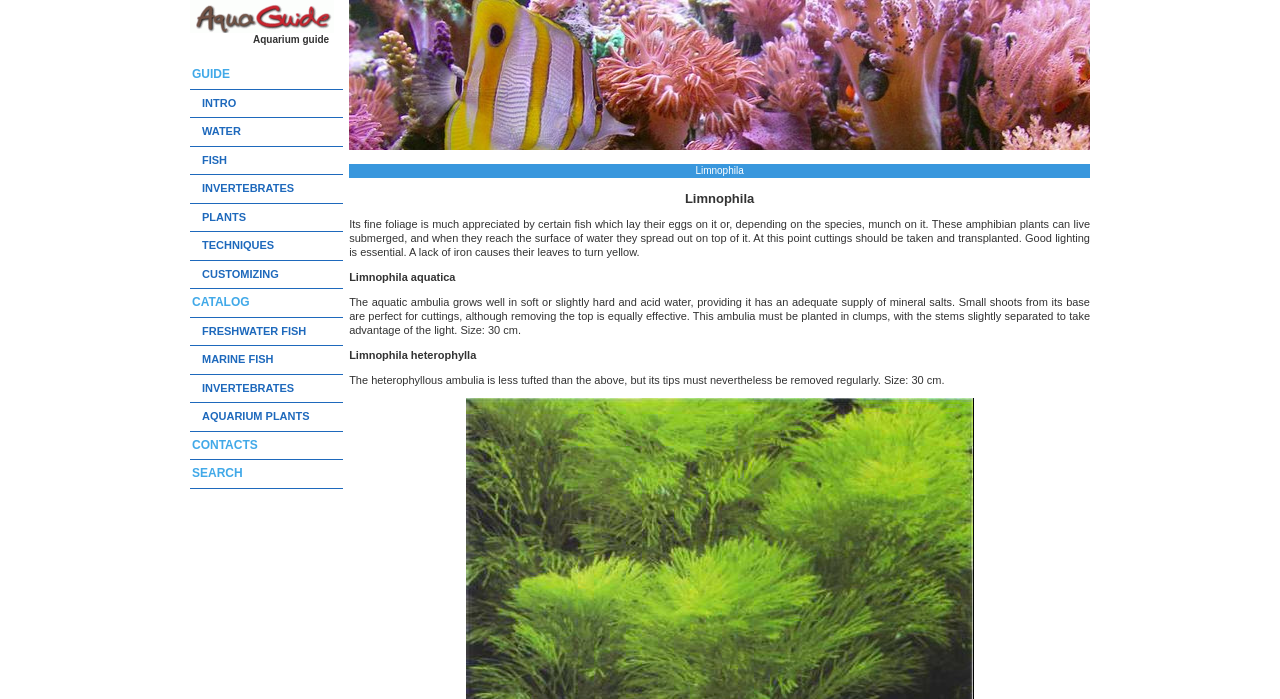Determine the bounding box coordinates for the UI element described. Format the coordinates as (top-left x, top-left y, bottom-right x, bottom-right y) and ensure all values are between 0 and 1. Element description: CUSTOMIZING

[0.15, 0.383, 0.218, 0.4]